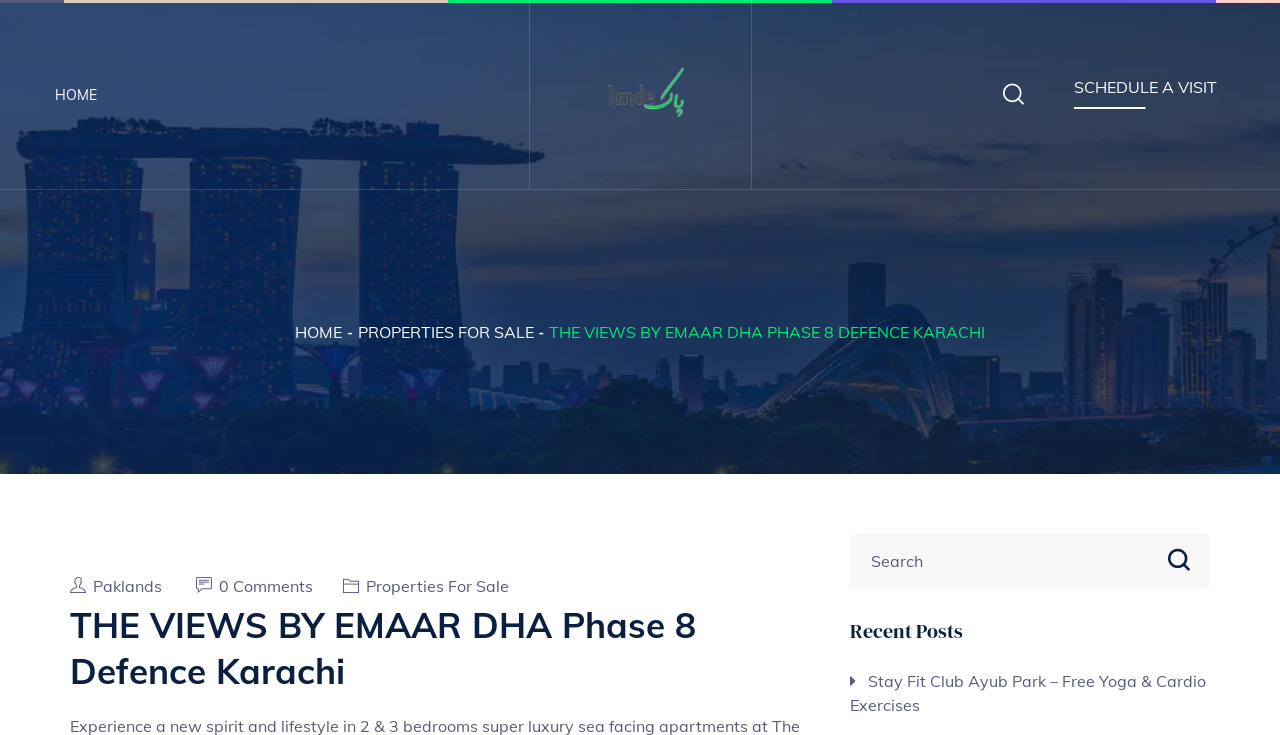What is the name of the property being described?
Based on the visual details in the image, please answer the question thoroughly.

The answer can be found by looking at the static text element with the text 'THE VIEWS BY EMAAR DHA PHASE 8 DEFENCE KARACHI', which suggests that THE VIEWS BY EMAAR is a property being described on the webpage.